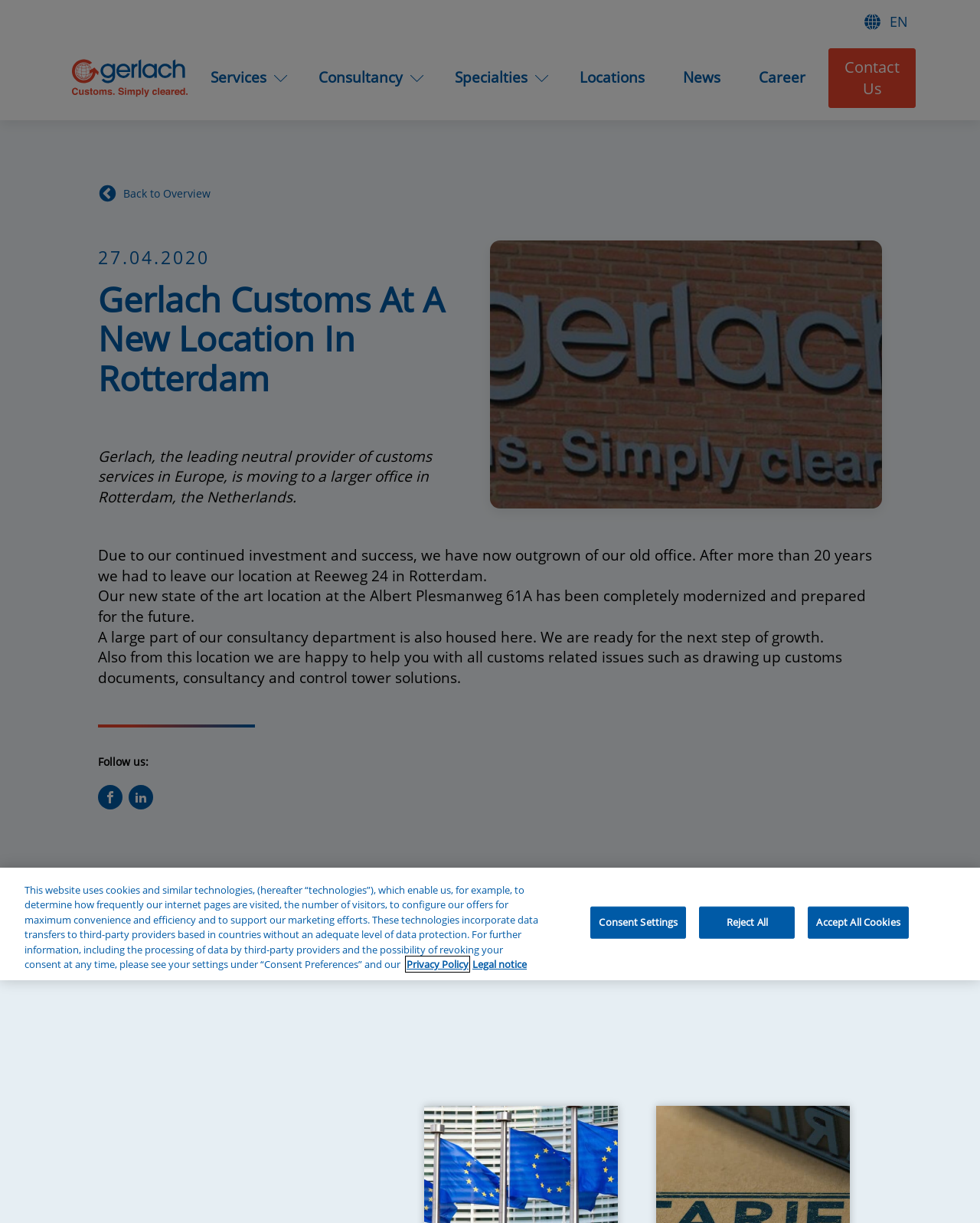Please indicate the bounding box coordinates for the clickable area to complete the following task: "Click the 'Services' link". The coordinates should be specified as four float numbers between 0 and 1, i.e., [left, top, right, bottom].

[0.215, 0.055, 0.272, 0.072]